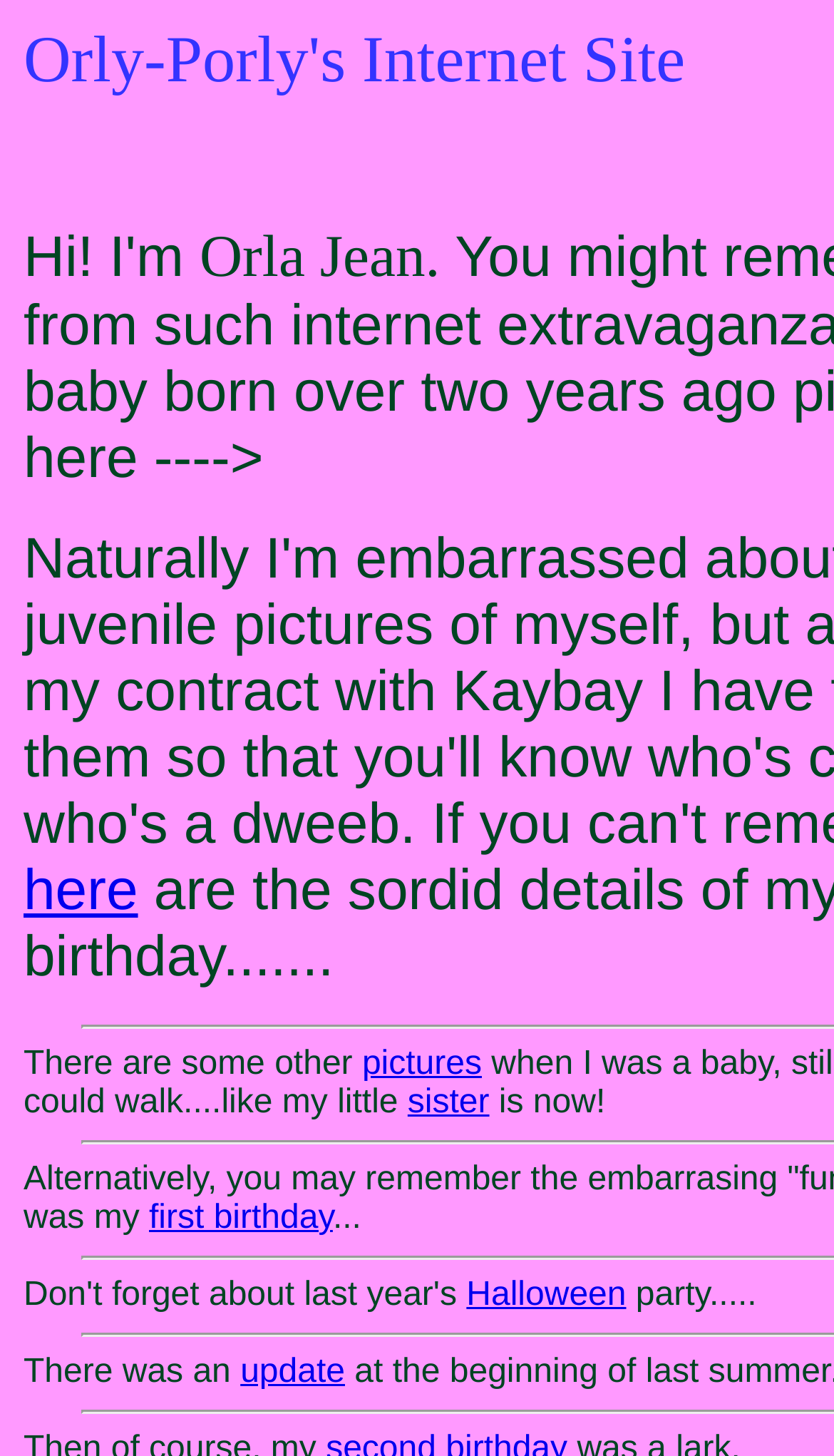Respond to the question with just a single word or phrase: 
Is there an update available on the webpage?

Yes